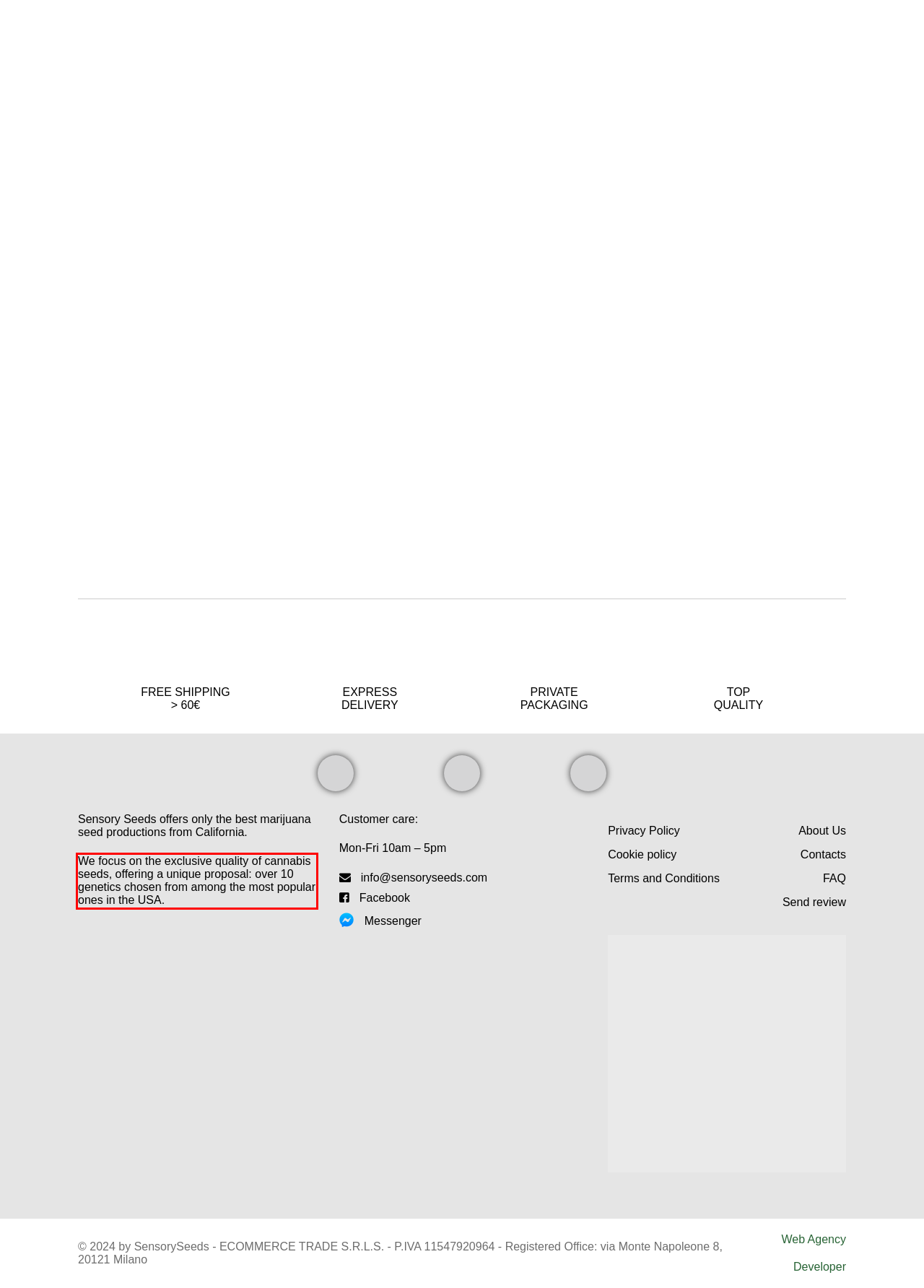Observe the screenshot of the webpage that includes a red rectangle bounding box. Conduct OCR on the content inside this red bounding box and generate the text.

We focus on the exclusive quality of cannabis seeds, offering a unique proposal: over 10 genetics chosen from among the most popular ones in the USA.